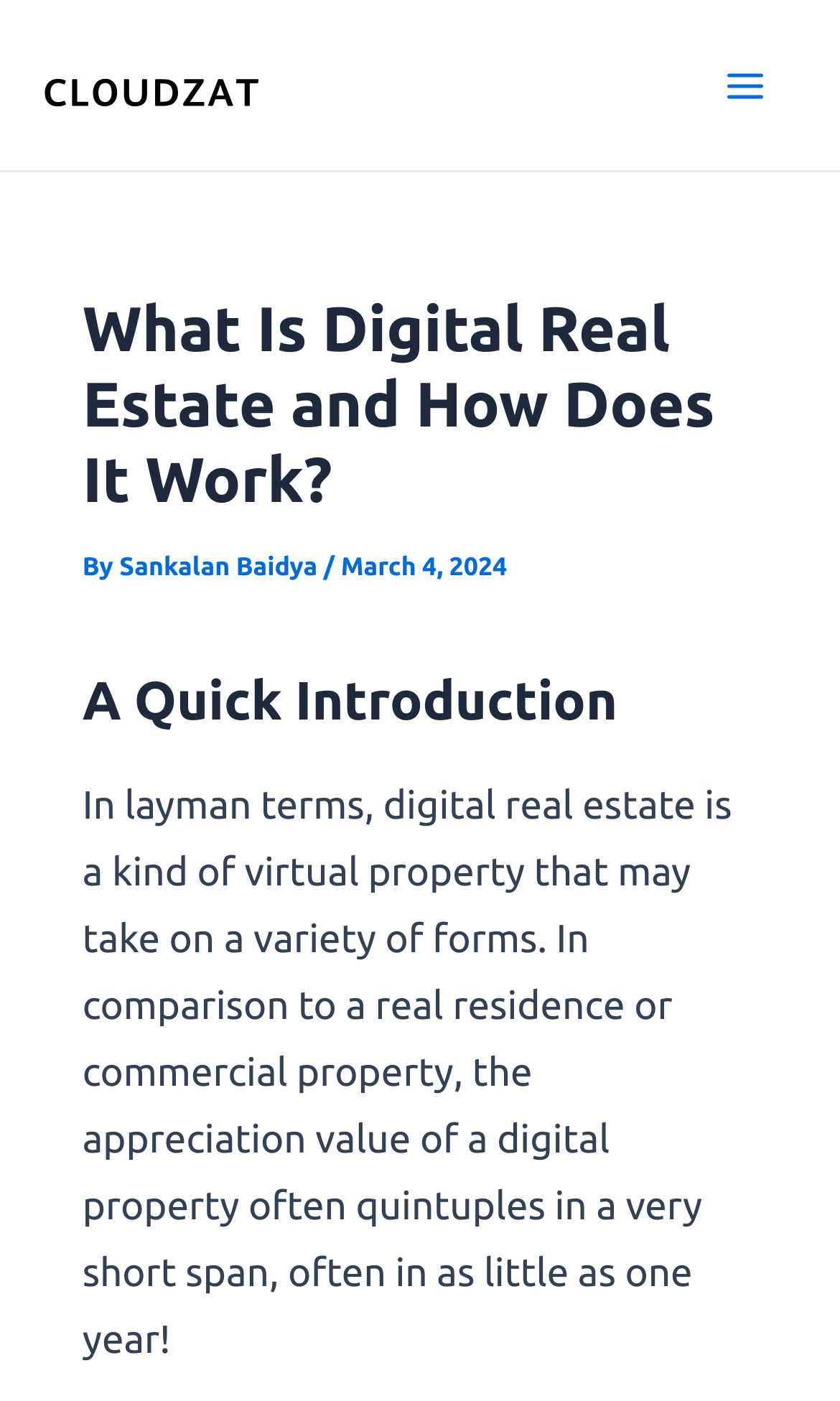Determine the main headline from the webpage and extract its text.

What Is Digital Real Estate and How Does It Work?